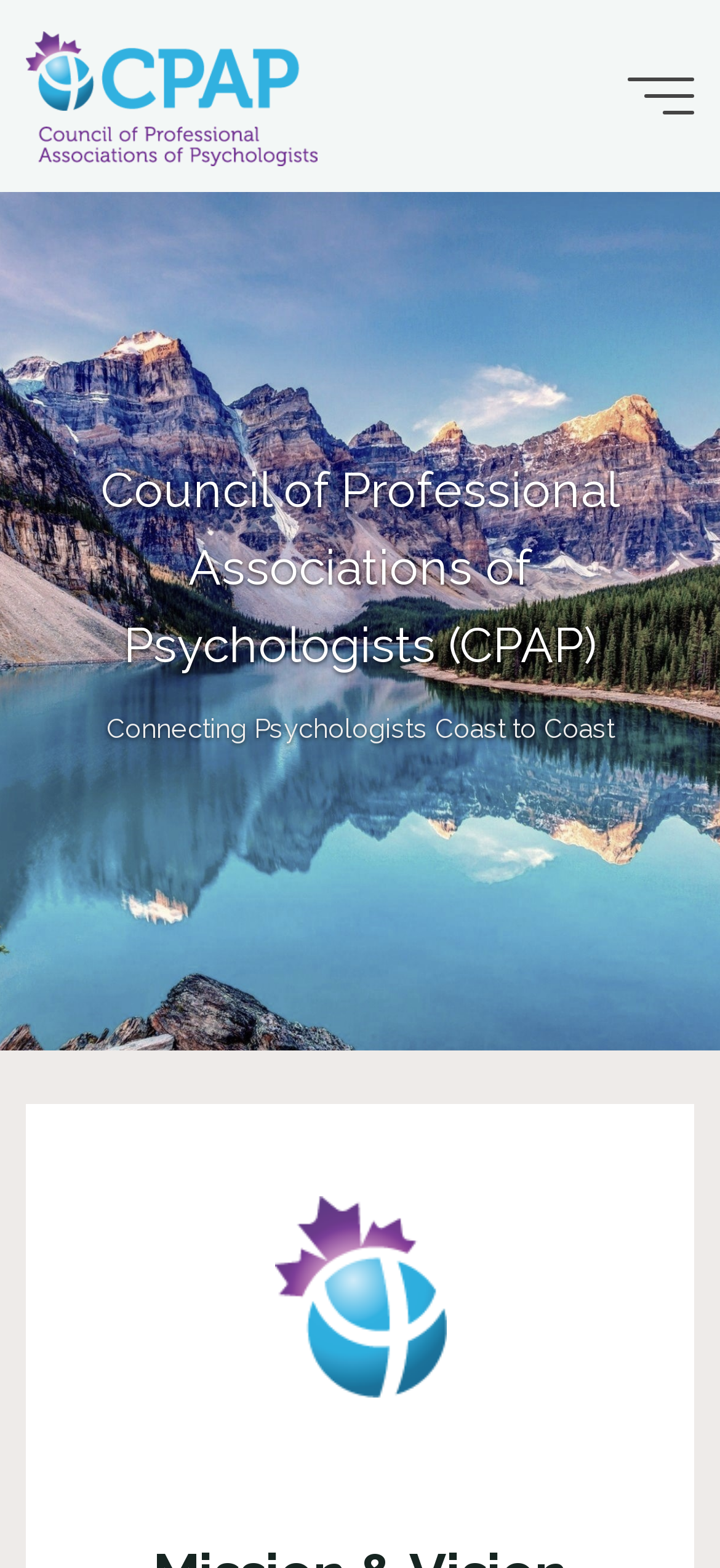What is the orientation of the listbox?
Based on the visual, give a brief answer using one word or a short phrase.

Vertical